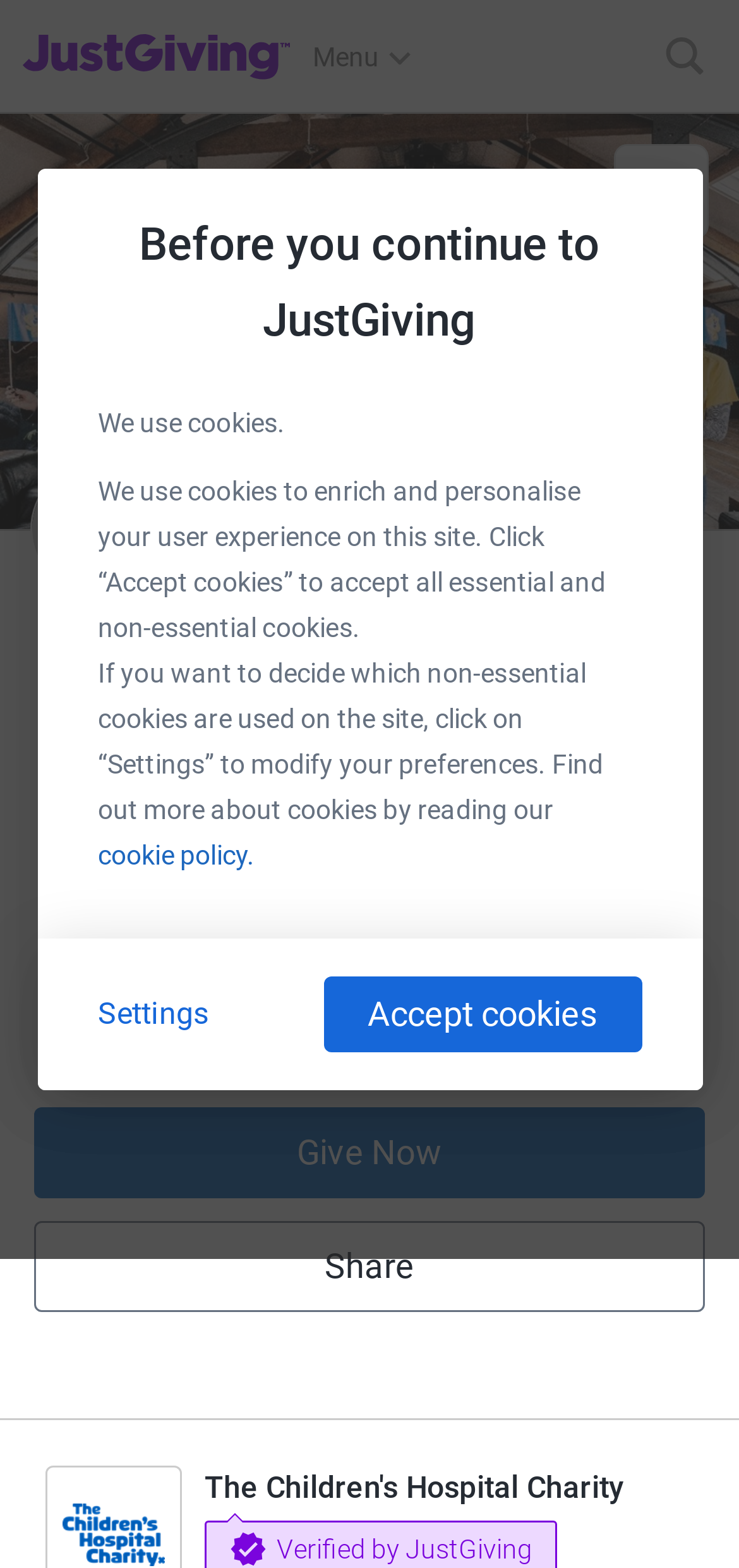How much has been raised so far?
Using the information from the image, give a concise answer in one word or a short phrase.

£20